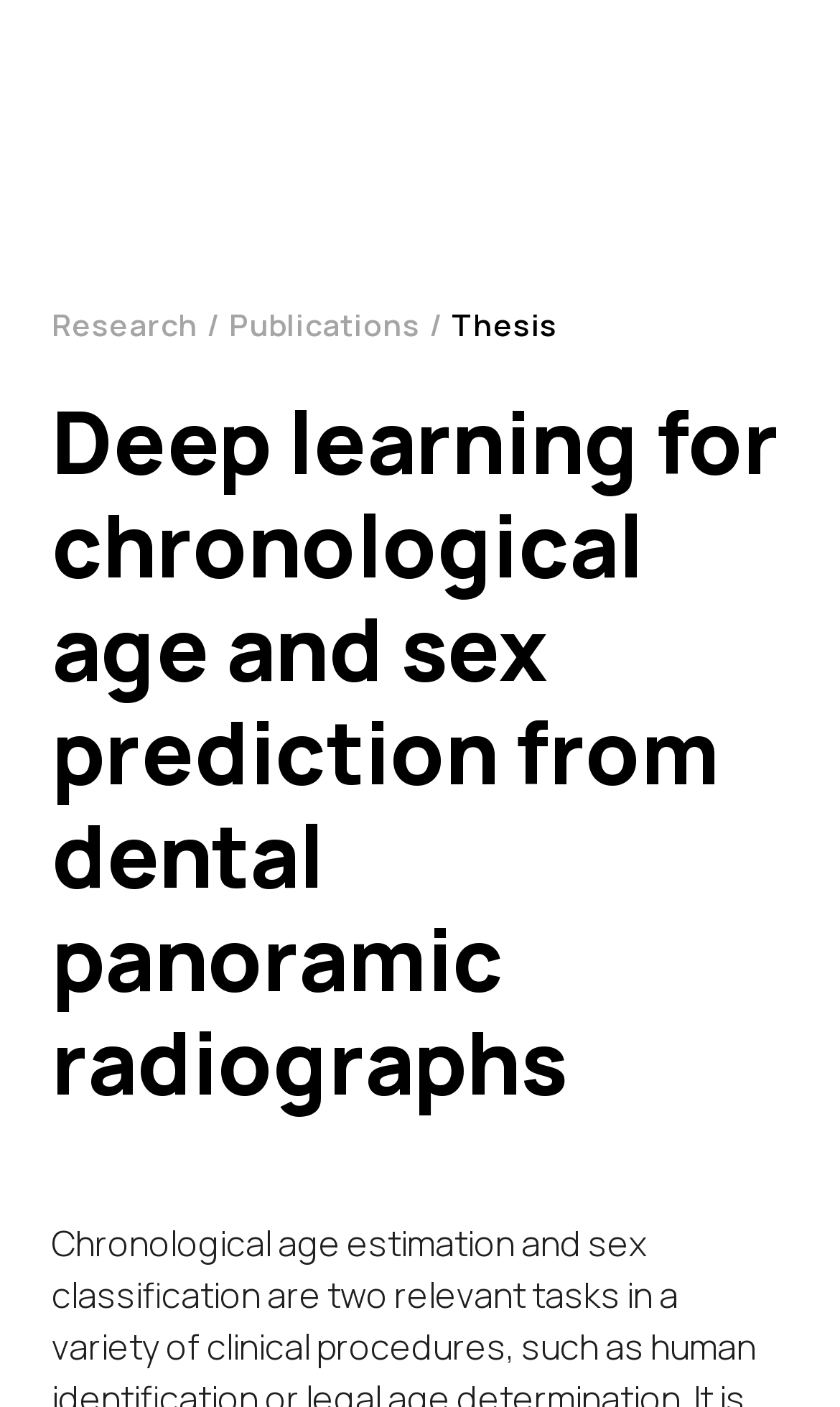Bounding box coordinates are specified in the format (top-left x, top-left y, bottom-right x, bottom-right y). All values are floating point numbers bounded between 0 and 1. Please provide the bounding box coordinate of the region this sentence describes: Publications

[0.272, 0.216, 0.501, 0.245]